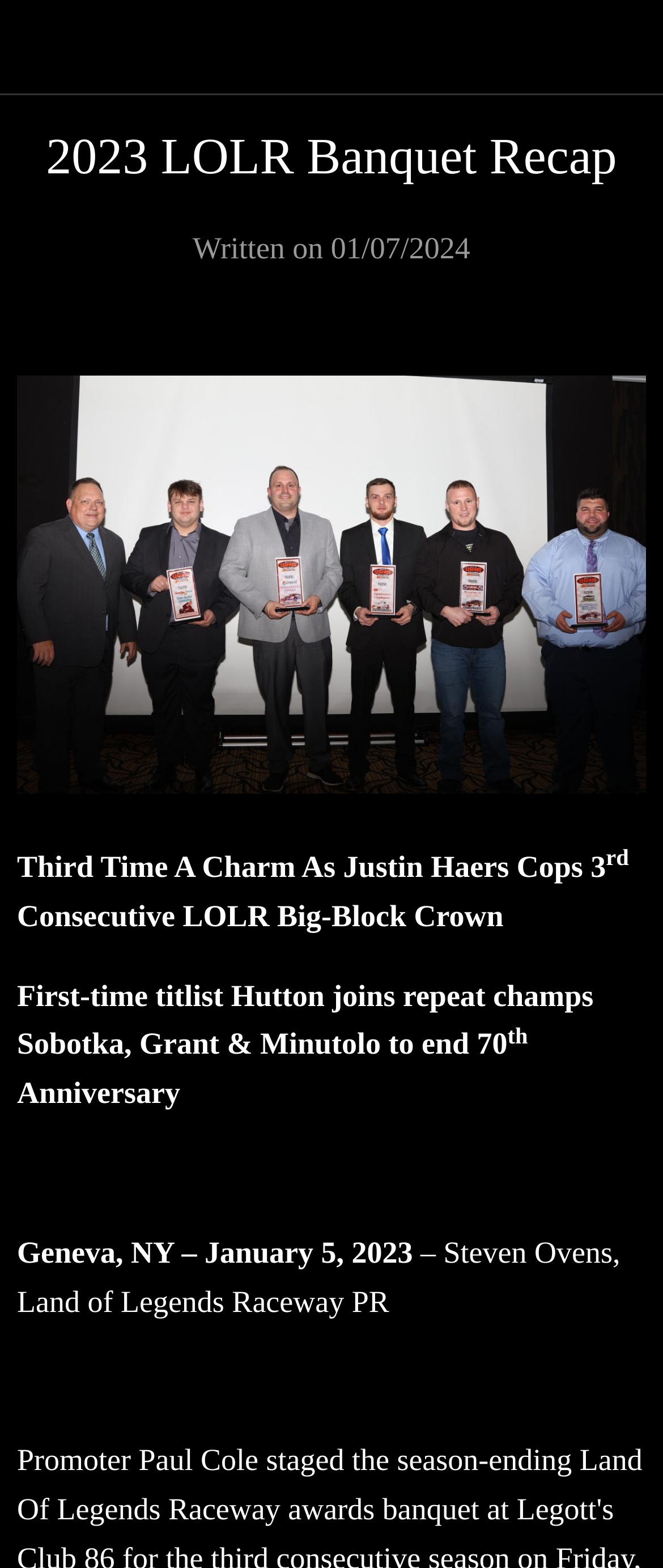Where did the event take place?
Using the image, elaborate on the answer with as much detail as possible.

The answer can be found in the StaticText element with the text 'Geneva, NY – January 5, 2023'. This text is likely the location and date of the event, and it mentions Geneva, NY as the location.